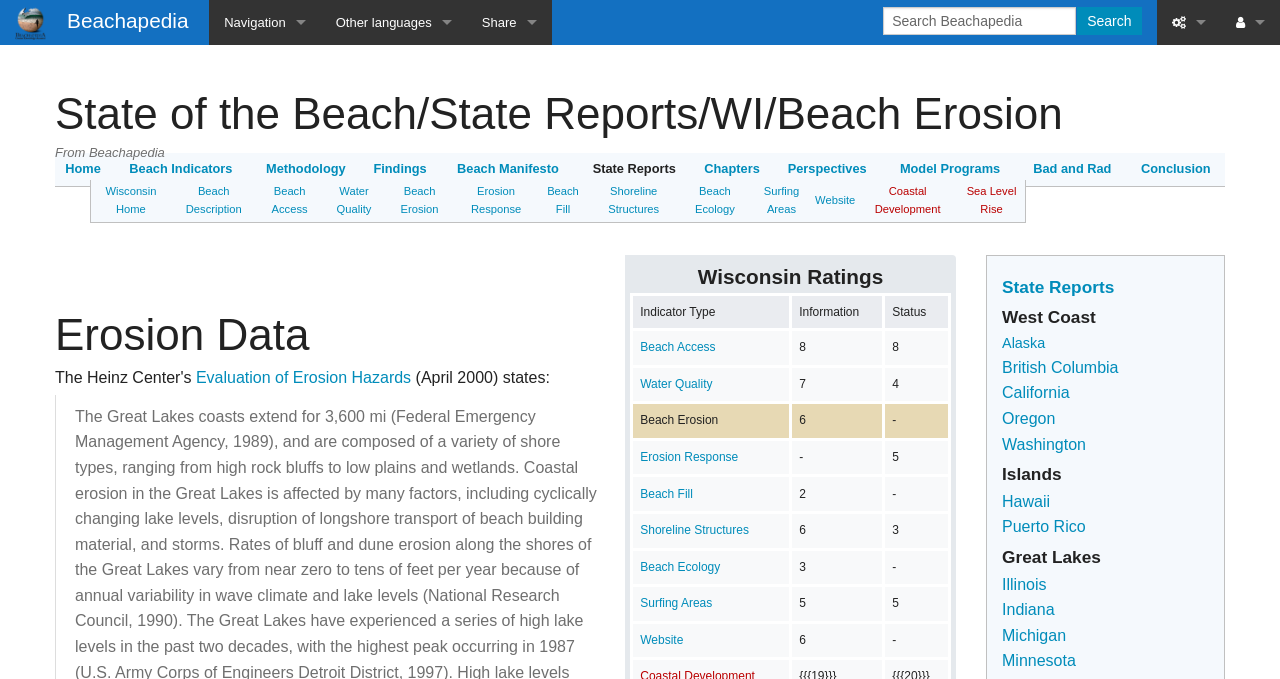Highlight the bounding box of the UI element that corresponds to this description: "Bad and Rad".

[0.807, 0.238, 0.868, 0.26]